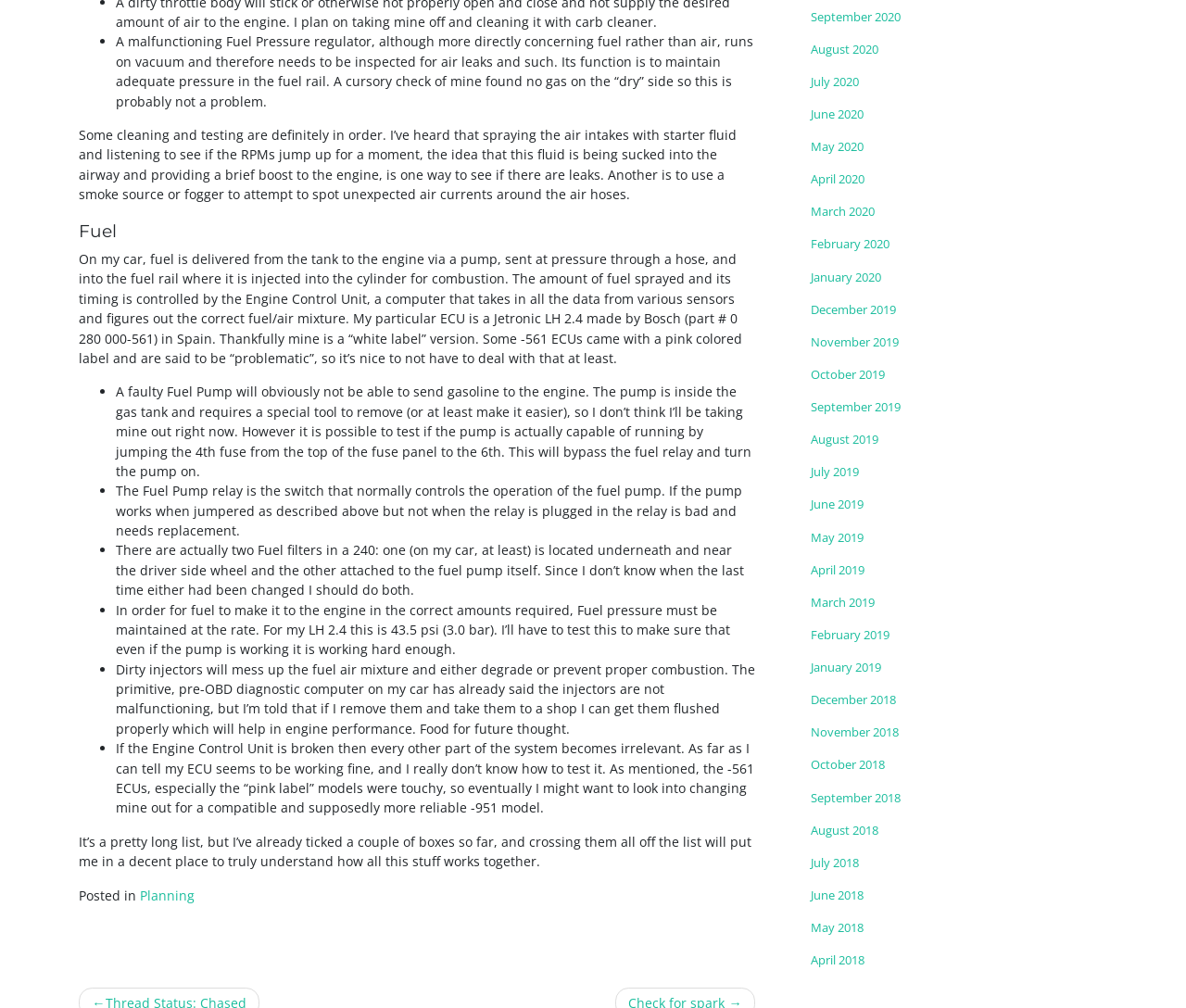What is the function of the Fuel Pressure regulator?
Refer to the image and provide a one-word or short phrase answer.

Maintain adequate pressure